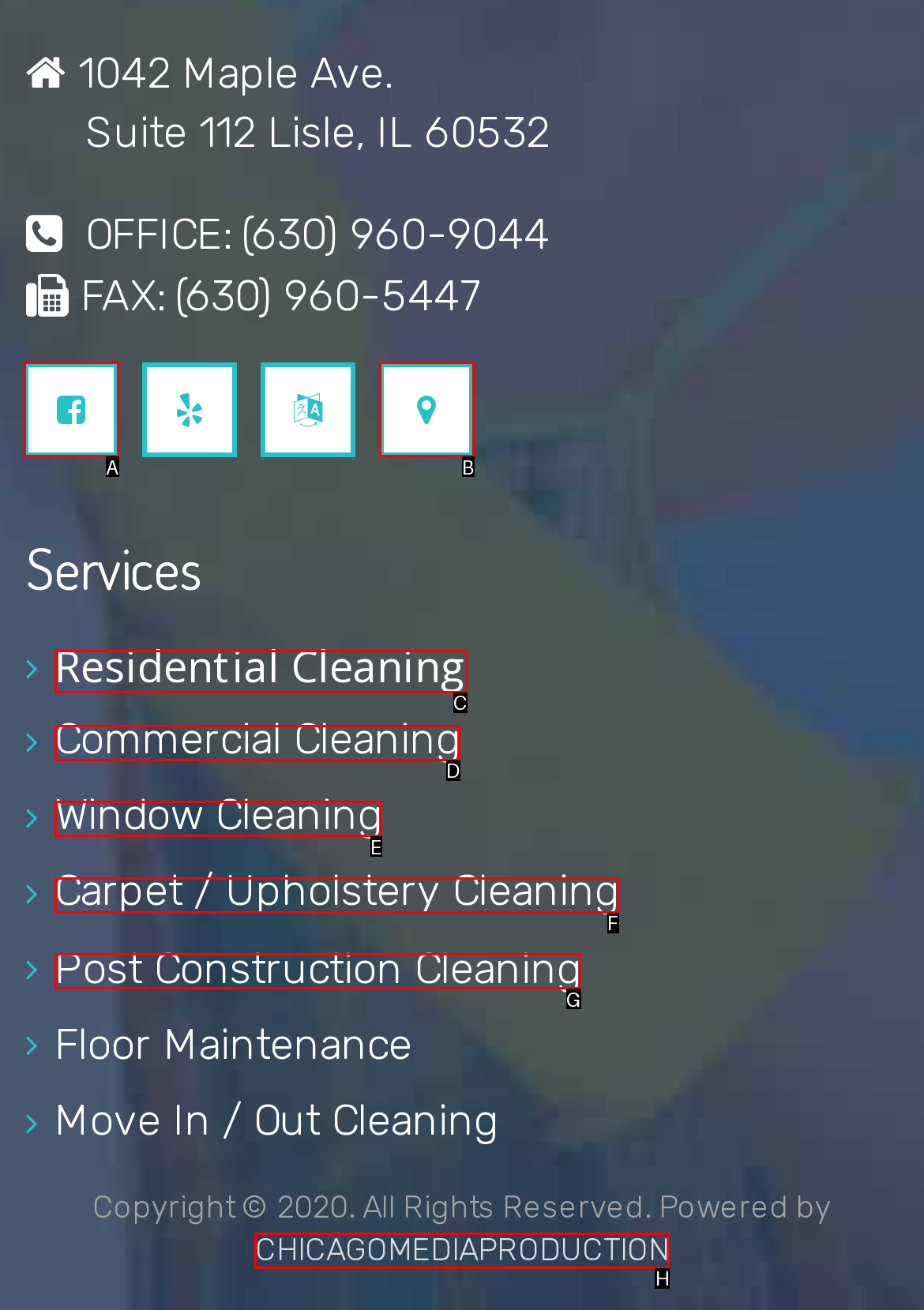Which option corresponds to the following element description: Post Construction Cleaning?
Please provide the letter of the correct choice.

G